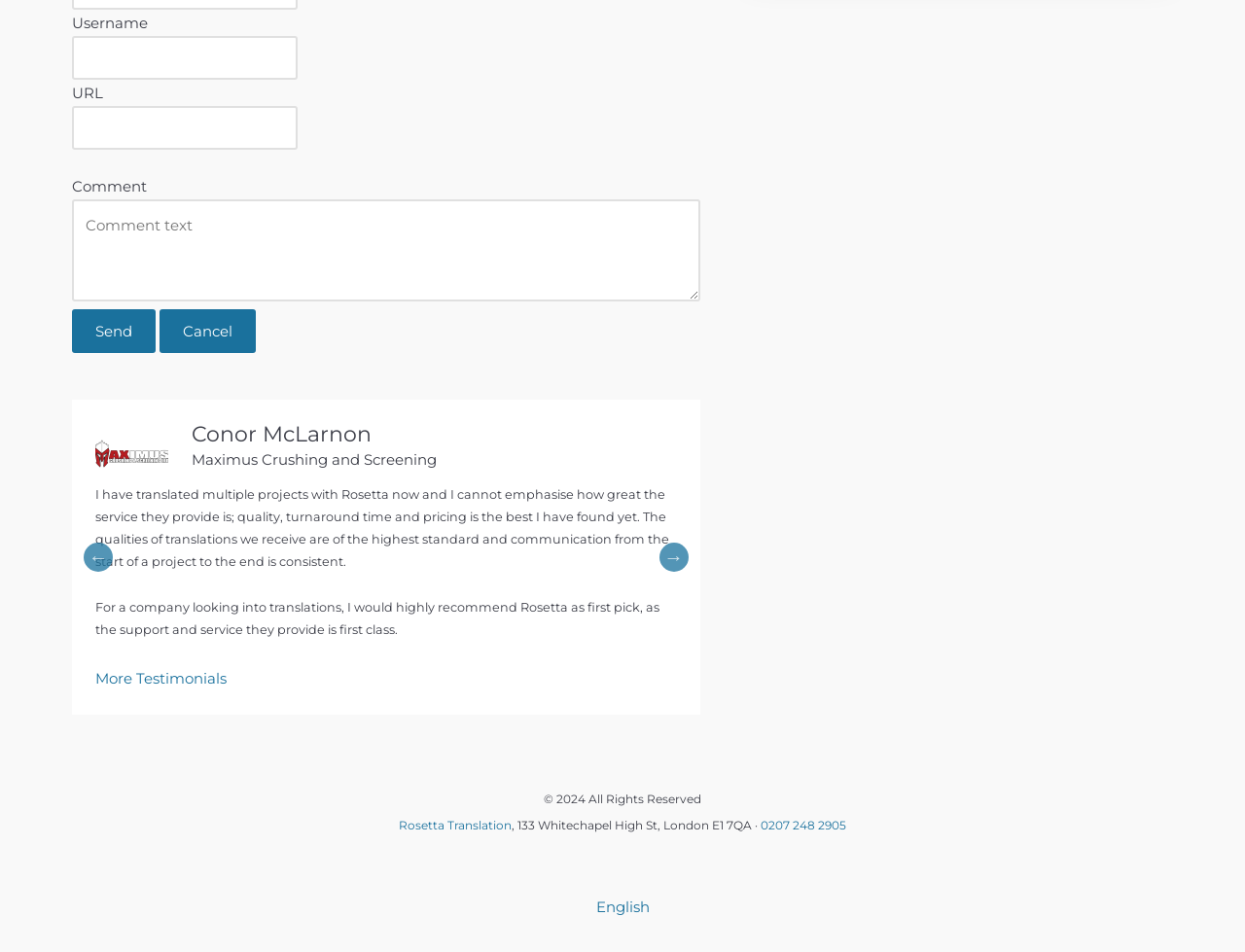Please identify the bounding box coordinates of the clickable area that will allow you to execute the instruction: "Read the article about BNB reaching $1000".

None